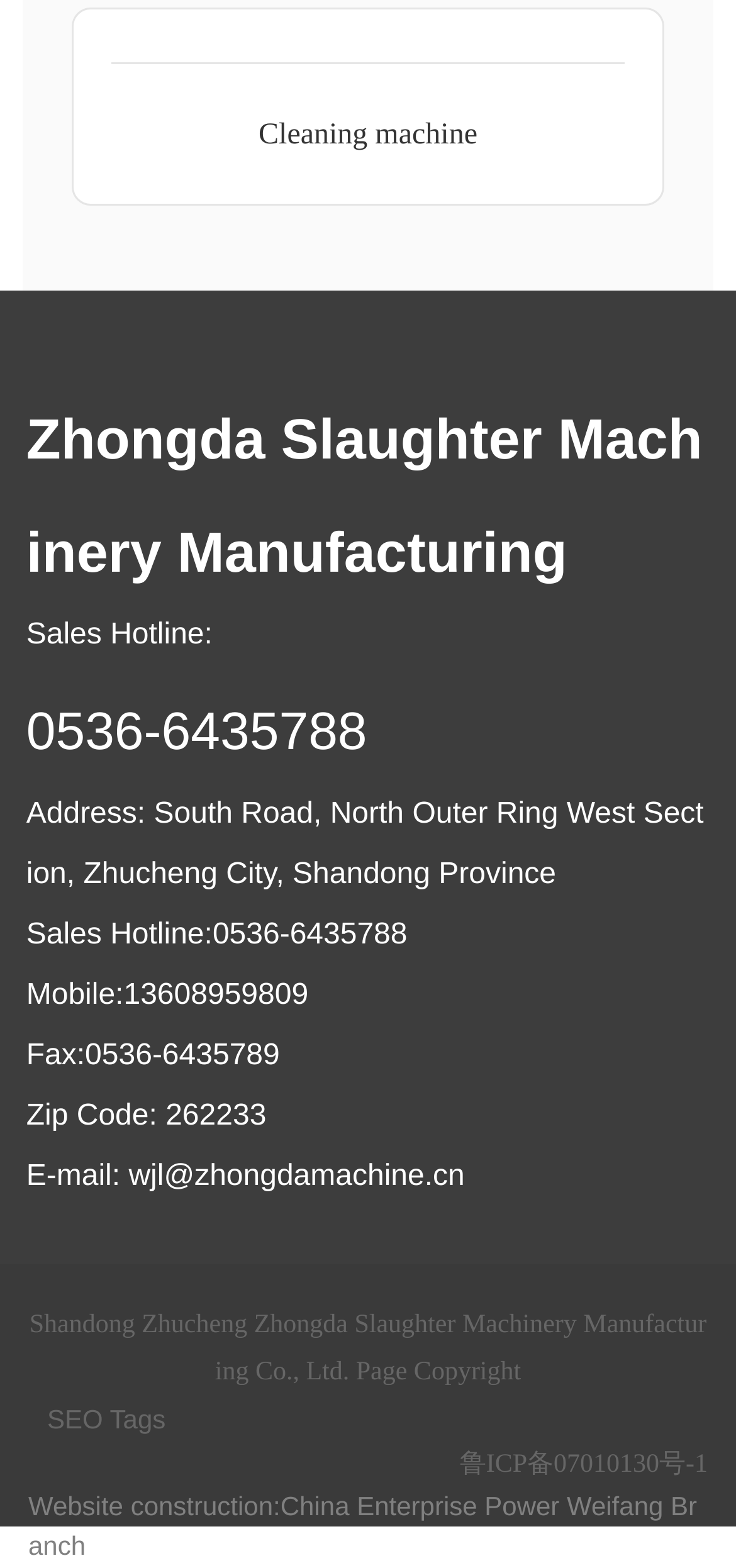What is the zip code of the company?
Using the image as a reference, answer the question with a short word or phrase.

262233